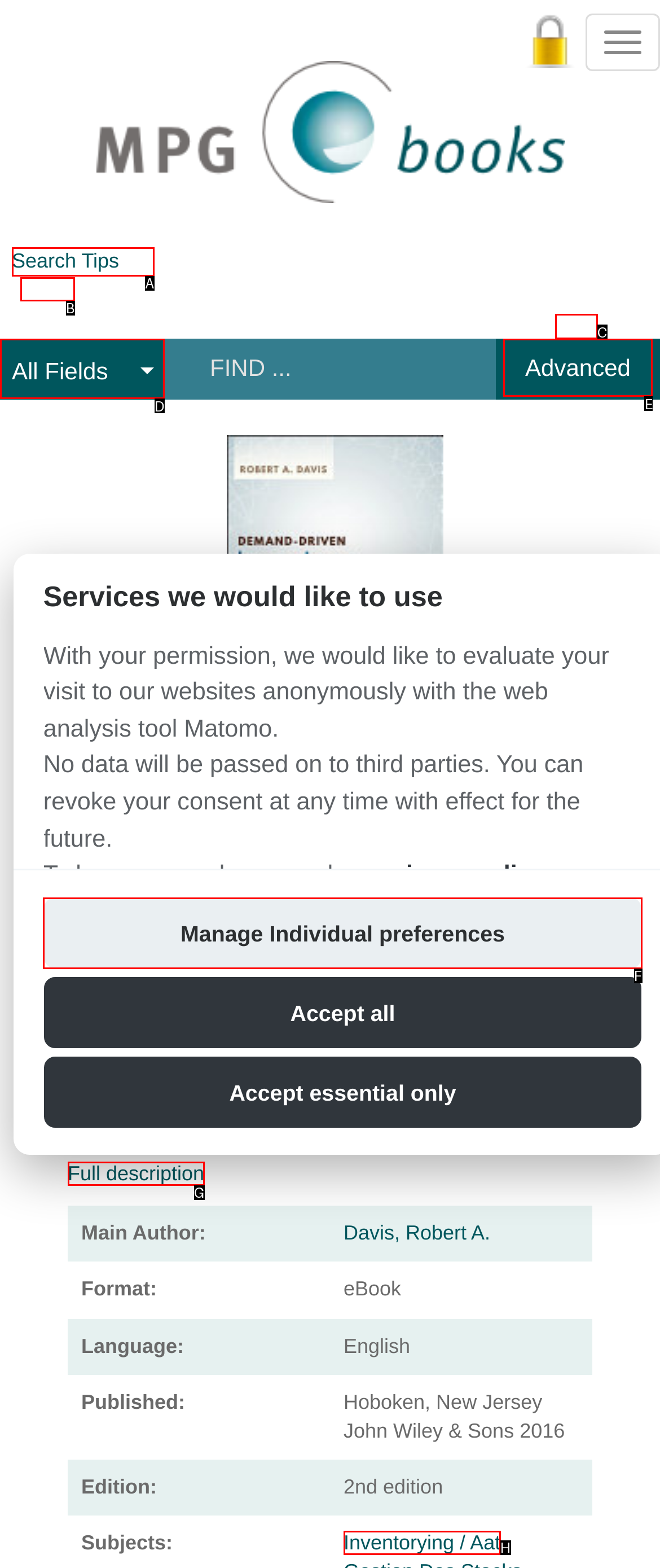Select the UI element that should be clicked to execute the following task: Go to the home page
Provide the letter of the correct choice from the given options.

B